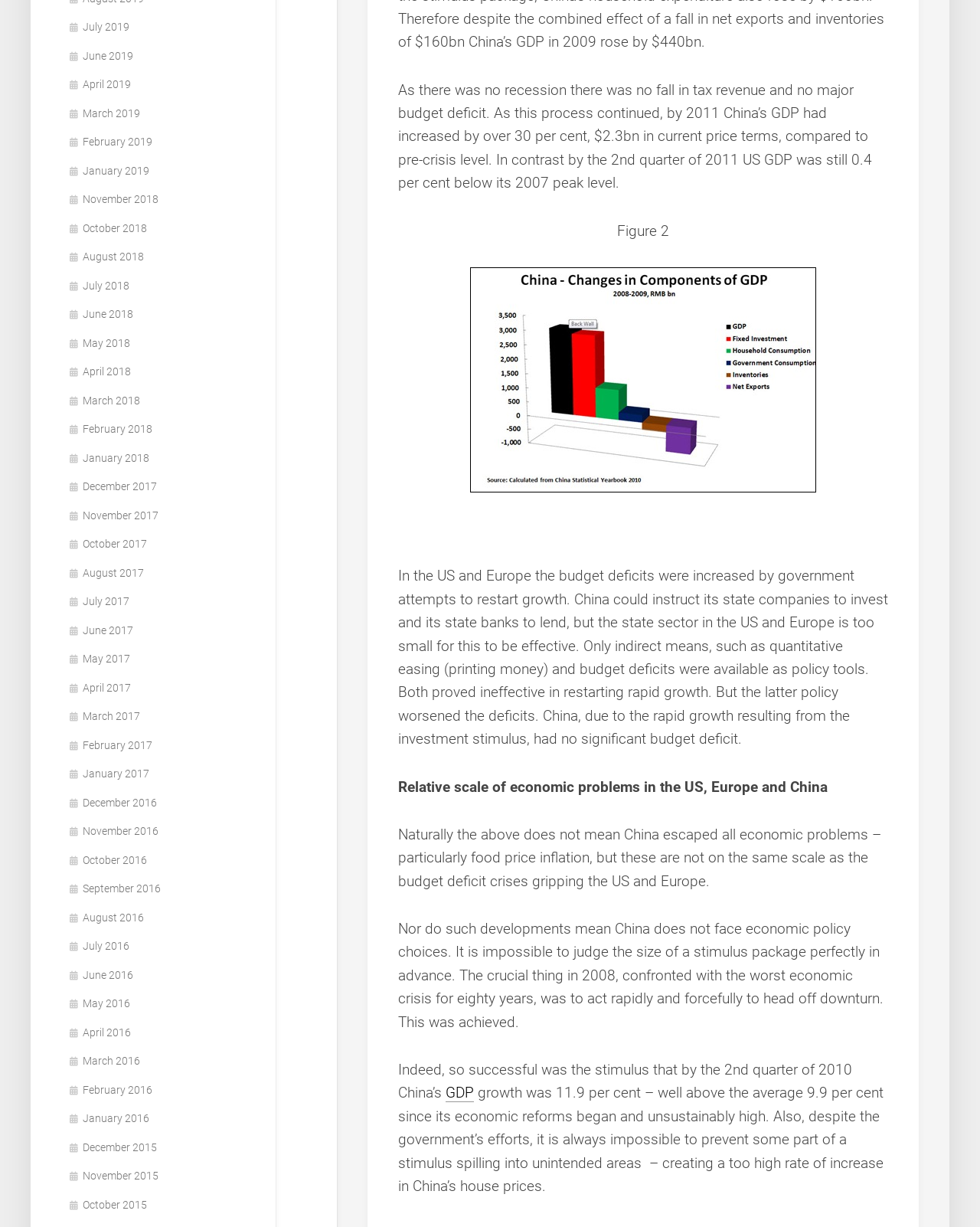What was the problem with China's house prices?
Respond with a short answer, either a single word or a phrase, based on the image.

Too high rate of increase